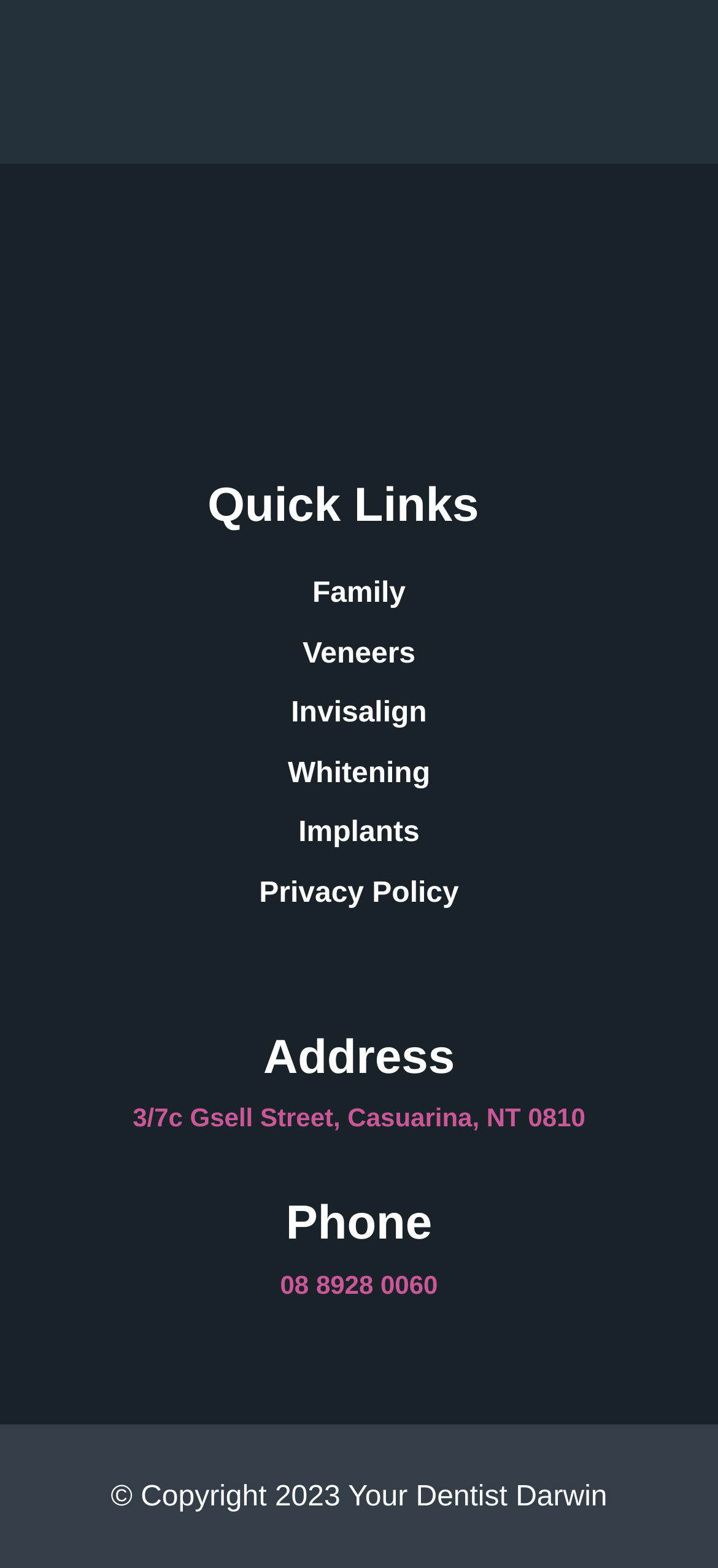What is the copyright year of the webpage?
Refer to the screenshot and answer in one word or phrase.

2023